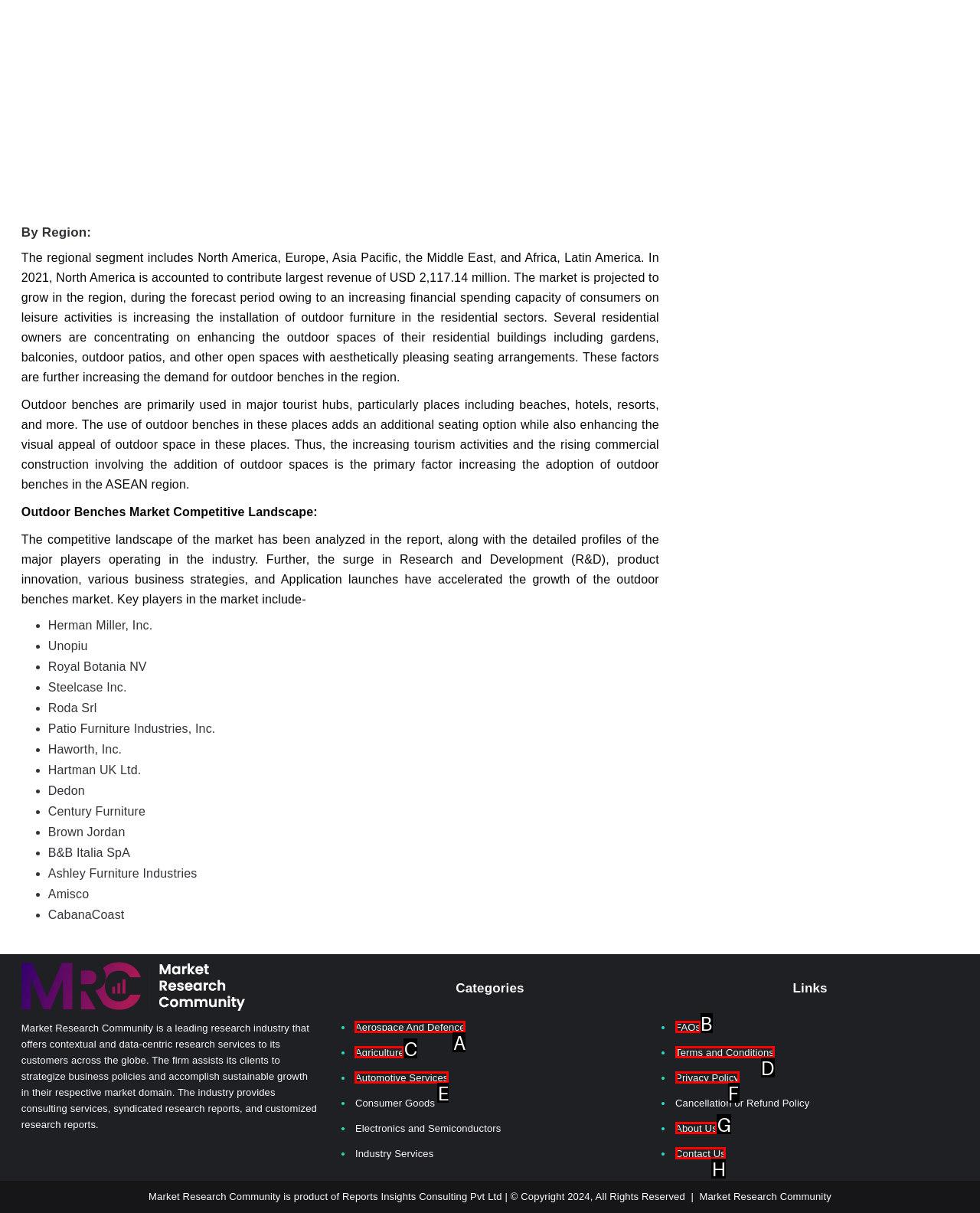Determine which UI element matches this description: Agriculture
Reply with the appropriate option's letter.

C